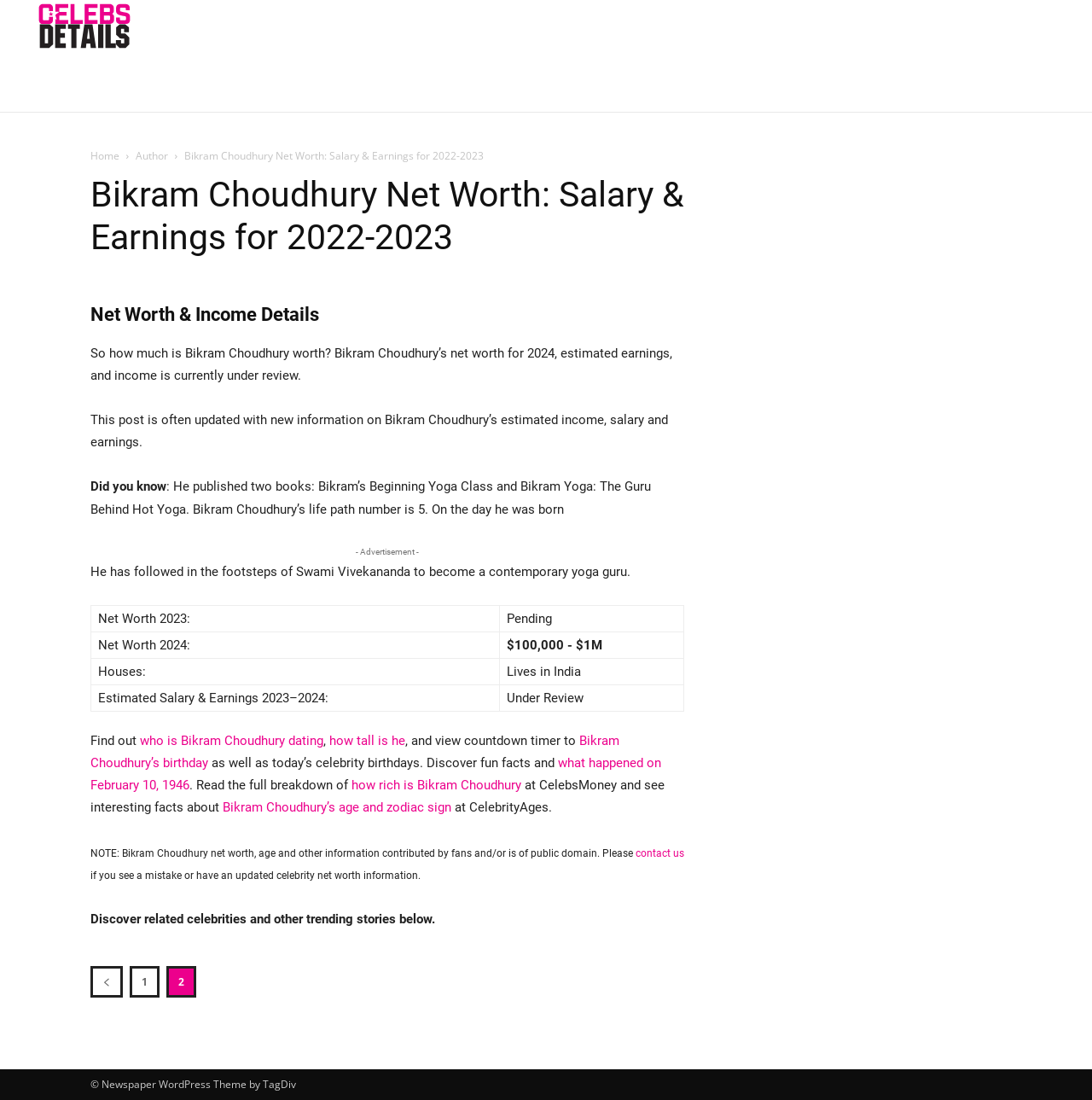Please identify the coordinates of the bounding box for the clickable region that will accomplish this instruction: "Read more about who is Bikram Choudhury dating".

[0.128, 0.667, 0.296, 0.68]